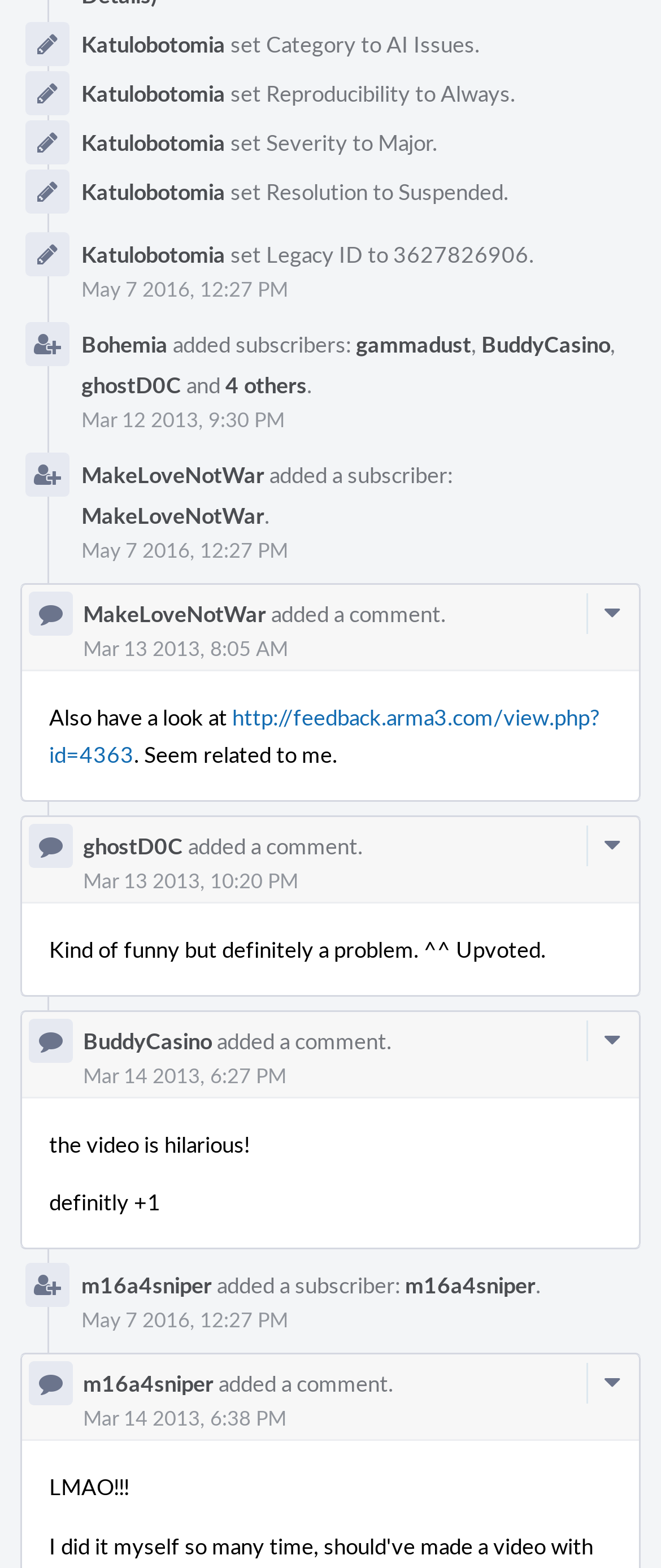Locate the bounding box for the described UI element: "ghostD0C". Ensure the coordinates are four float numbers between 0 and 1, formatted as [left, top, right, bottom].

[0.123, 0.236, 0.274, 0.255]